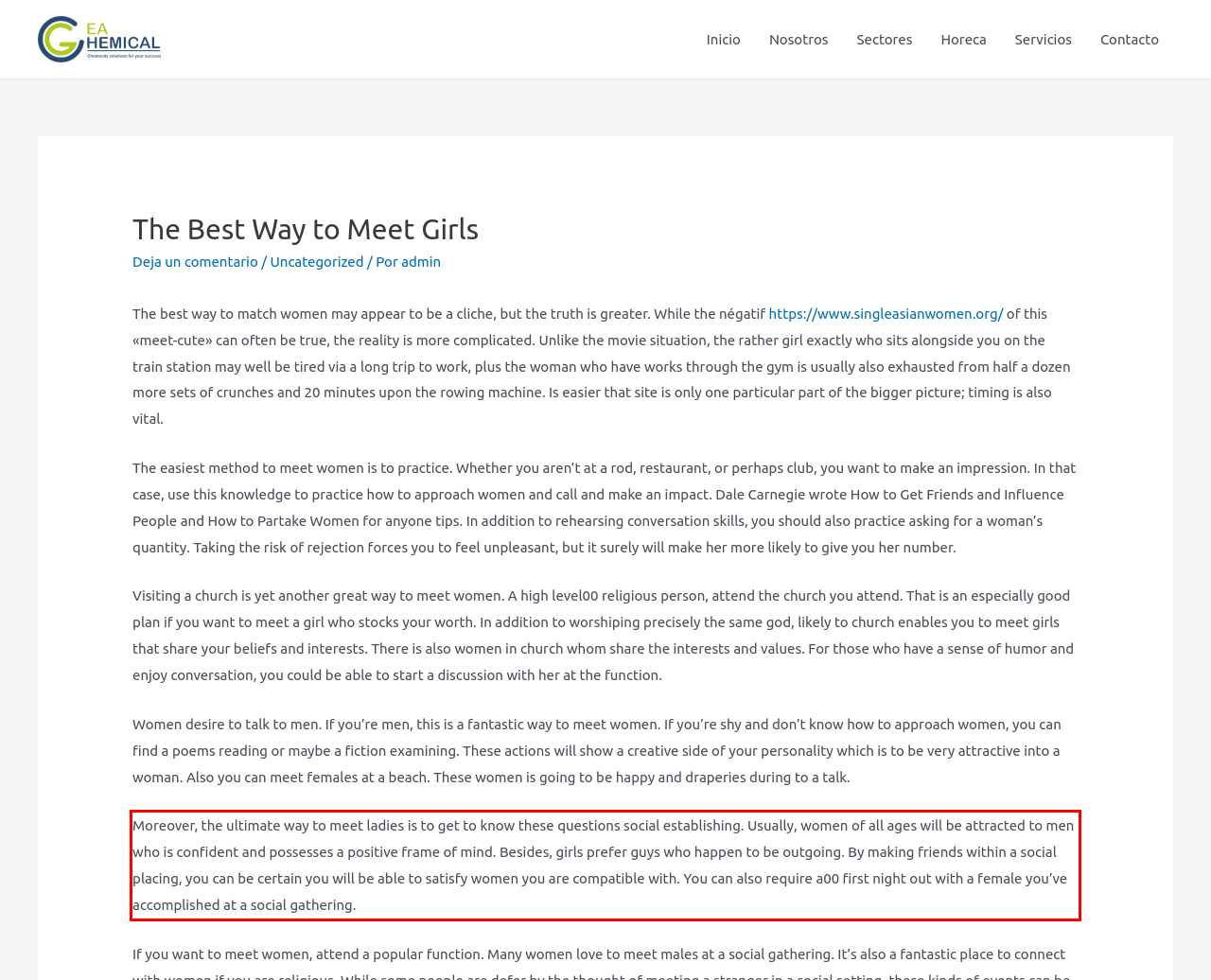Given the screenshot of a webpage, identify the red rectangle bounding box and recognize the text content inside it, generating the extracted text.

Moreover, the ultimate way to meet ladies is to get to know these questions social establishing. Usually, women of all ages will be attracted to men who is confident and possesses a positive frame of mind. Besides, girls prefer guys who happen to be outgoing. By making friends within a social placing, you can be certain you will be able to satisfy women you are compatible with. You can also require a00 first night out with a female you’ve accomplished at a social gathering.